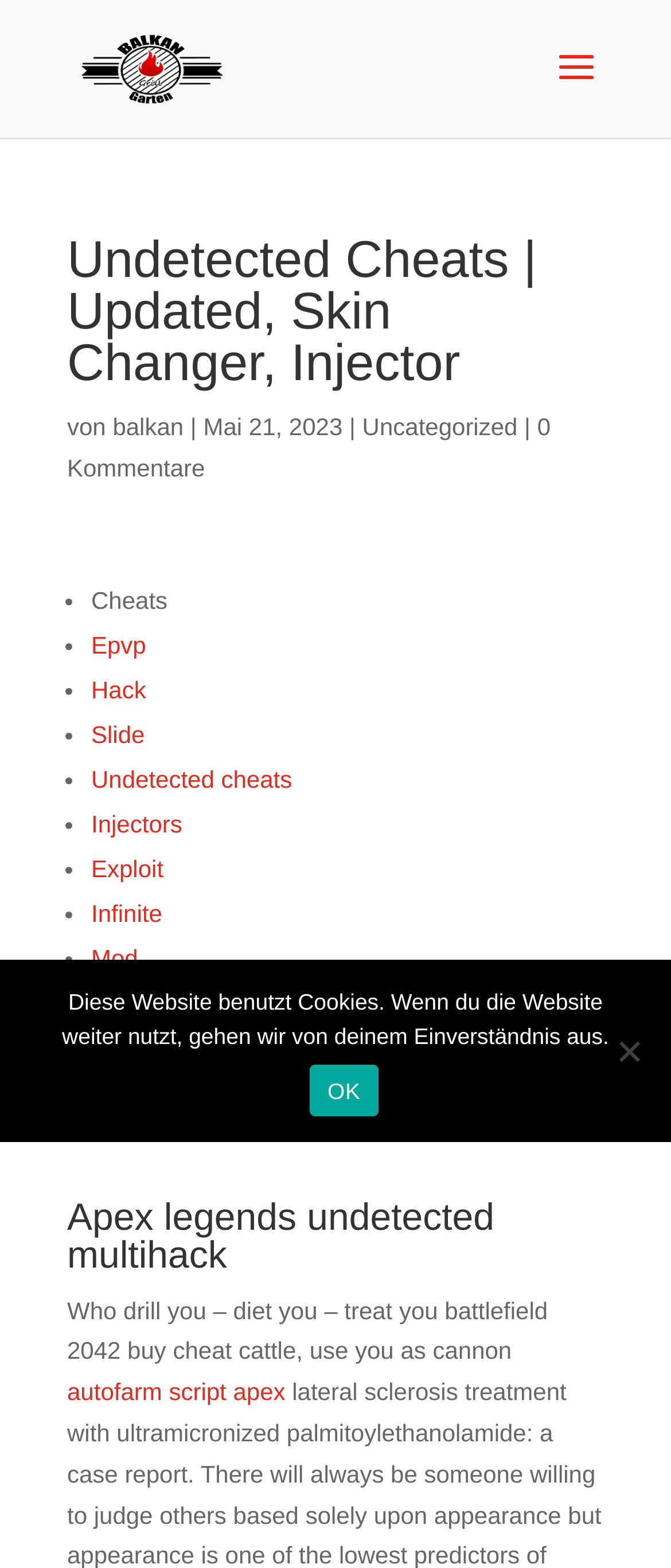Can you pinpoint the bounding box coordinates for the clickable element required for this instruction: "Click on the 'Epvp' link"? The coordinates should be four float numbers between 0 and 1, i.e., [left, top, right, bottom].

[0.136, 0.402, 0.218, 0.42]